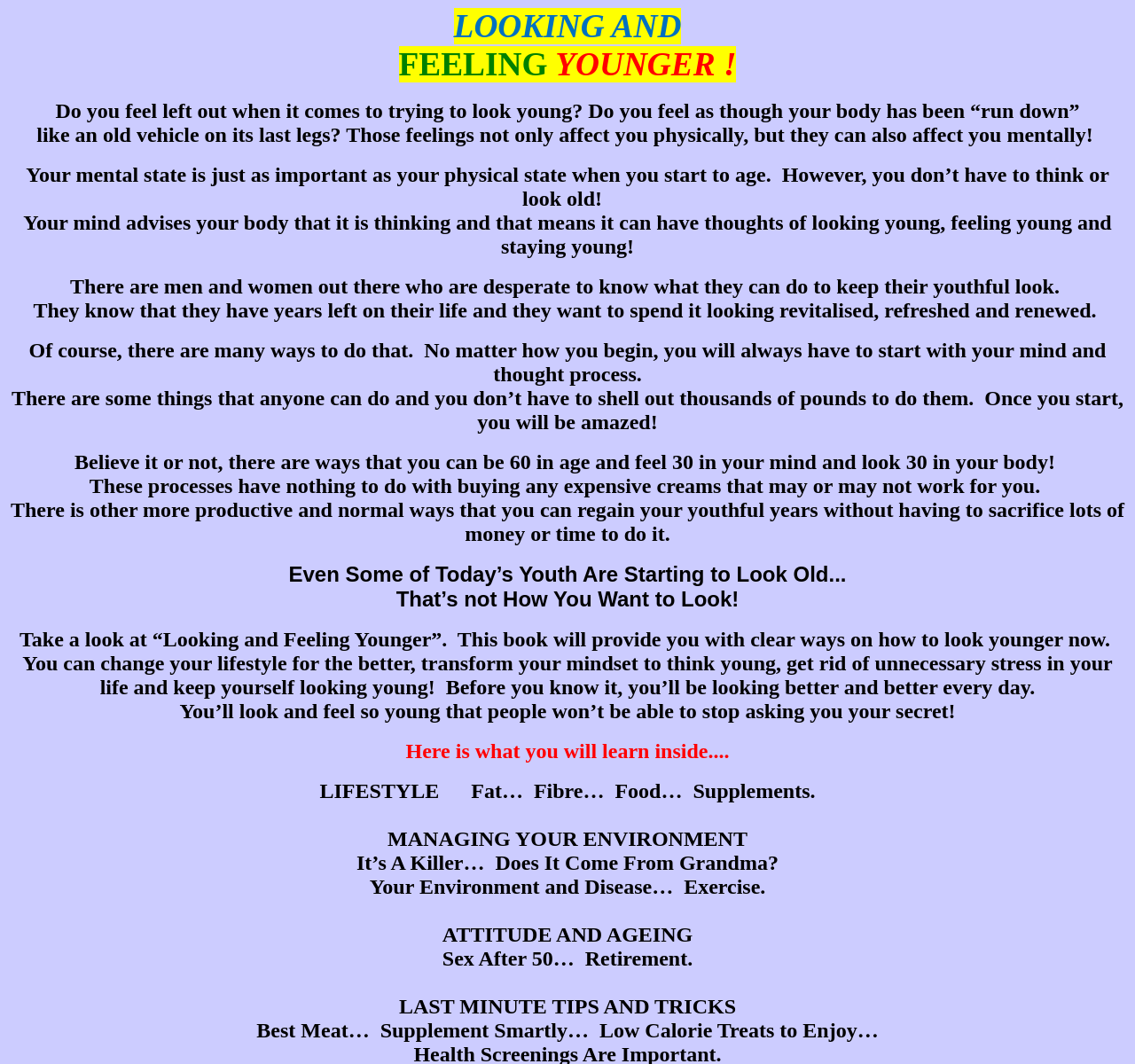Produce a meticulous description of the webpage.

The webpage is about a book titled "Looking and Feeling Younger Book". At the top, there is a large title "LOOKING AND FEELING YOUNGER!" in bold font, followed by a brief introduction to the book's theme. 

Below the title, there is a block of text that discusses the importance of mental and physical well-being as one ages. The text is divided into several paragraphs, each exploring a different aspect of aging, such as feeling left out, the impact of aging on mental state, and the desire to look and feel young. 

The text also highlights the possibility of regaining youthful years without spending a lot of money or time. It emphasizes the importance of mindset and lifestyle changes in achieving a younger look and feel. 

Further down the page, there is a section that promotes the book "Looking and Feeling Younger", which promises to provide clear ways to look younger now. The book claims to help readers change their lifestyle, transform their mindset, and get rid of unnecessary stress to achieve a younger look. 

The webpage also lists the topics that will be covered inside the book, including lifestyle changes, managing one's environment, attitude and aging, and last-minute tips and tricks. These topics are presented in a bullet-point format, with each point highlighting a specific area of focus, such as fat, fiber, food, supplements, exercise, and more.